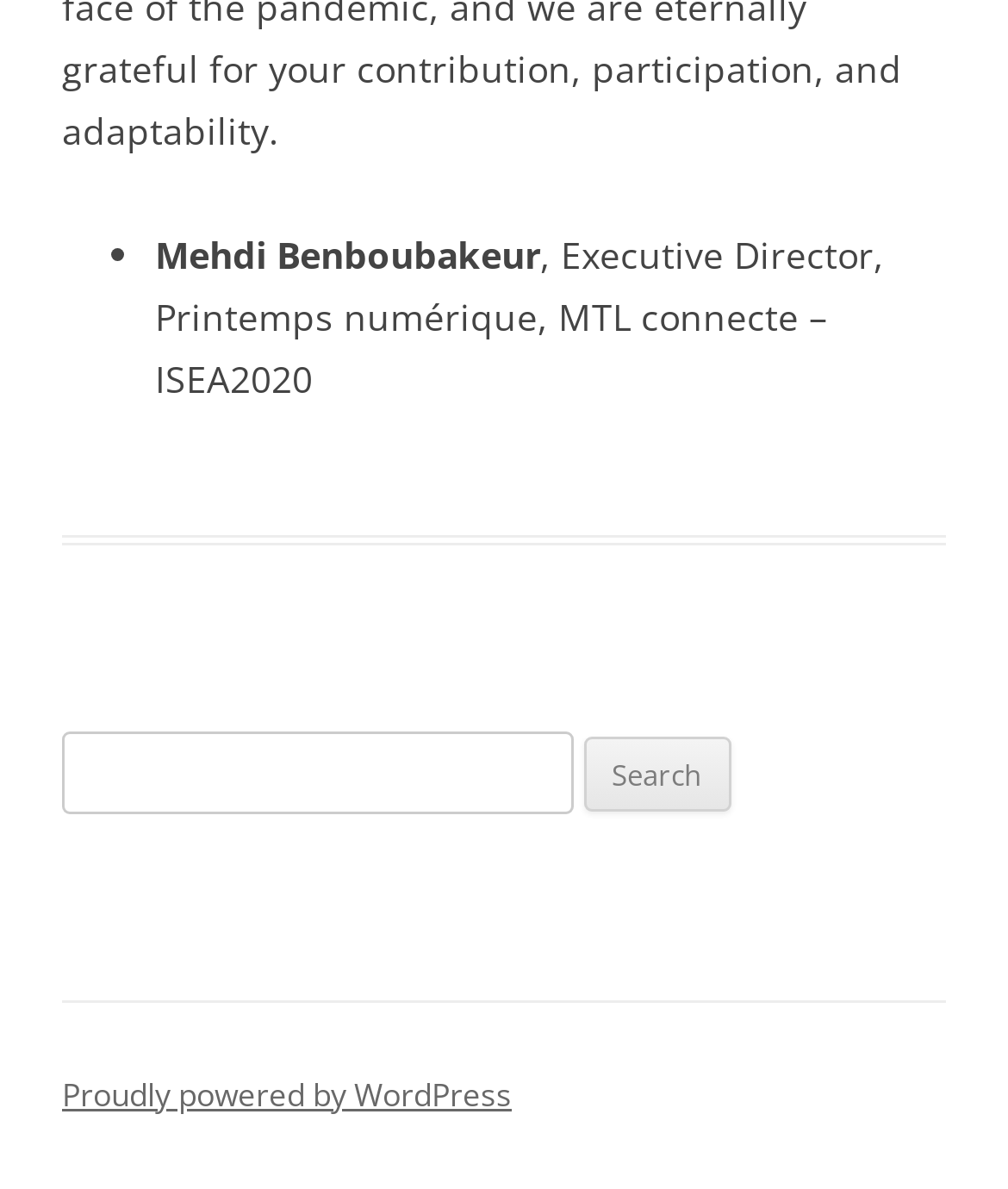What is the purpose of the textbox?
Make sure to answer the question with a detailed and comprehensive explanation.

The textbox is accompanied by a static text element with the label 'Search for:' and a button with the text 'Search', indicating that the textbox is used for searching purposes.